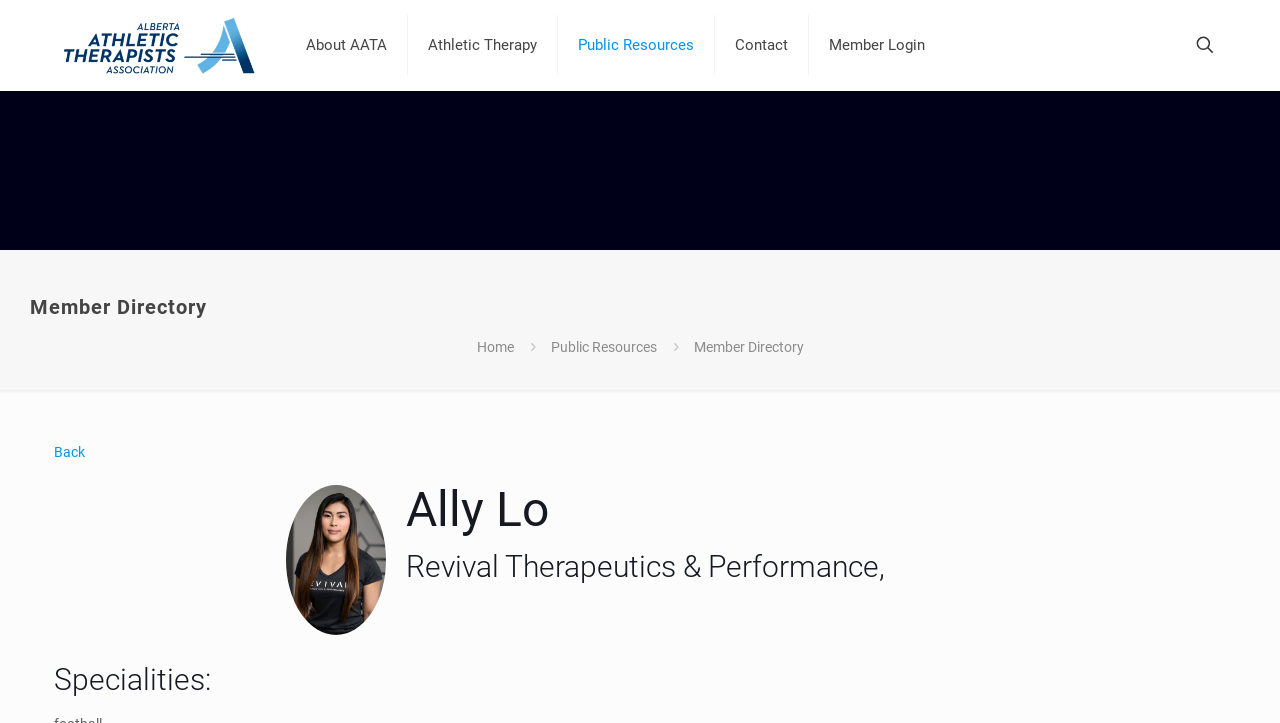Please determine the bounding box coordinates for the UI element described here. Use the format (top-left x, top-left y, bottom-right x, bottom-right y) with values bounded between 0 and 1: title="Alberta Athletic Therapists Association"

[0.048, 0.0, 0.2, 0.124]